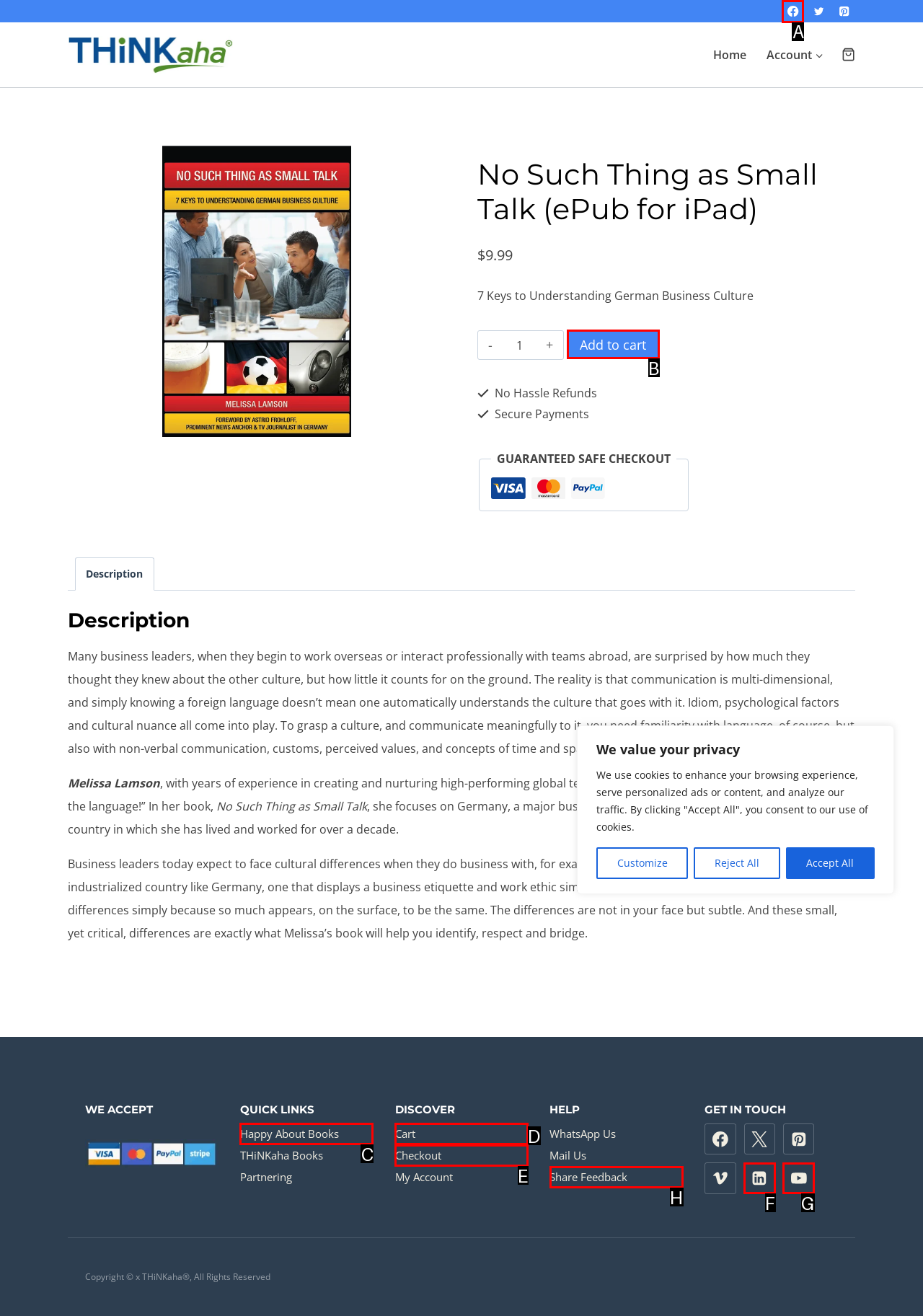Find the correct option to complete this instruction: Click the 'Facebook' link. Reply with the corresponding letter.

A